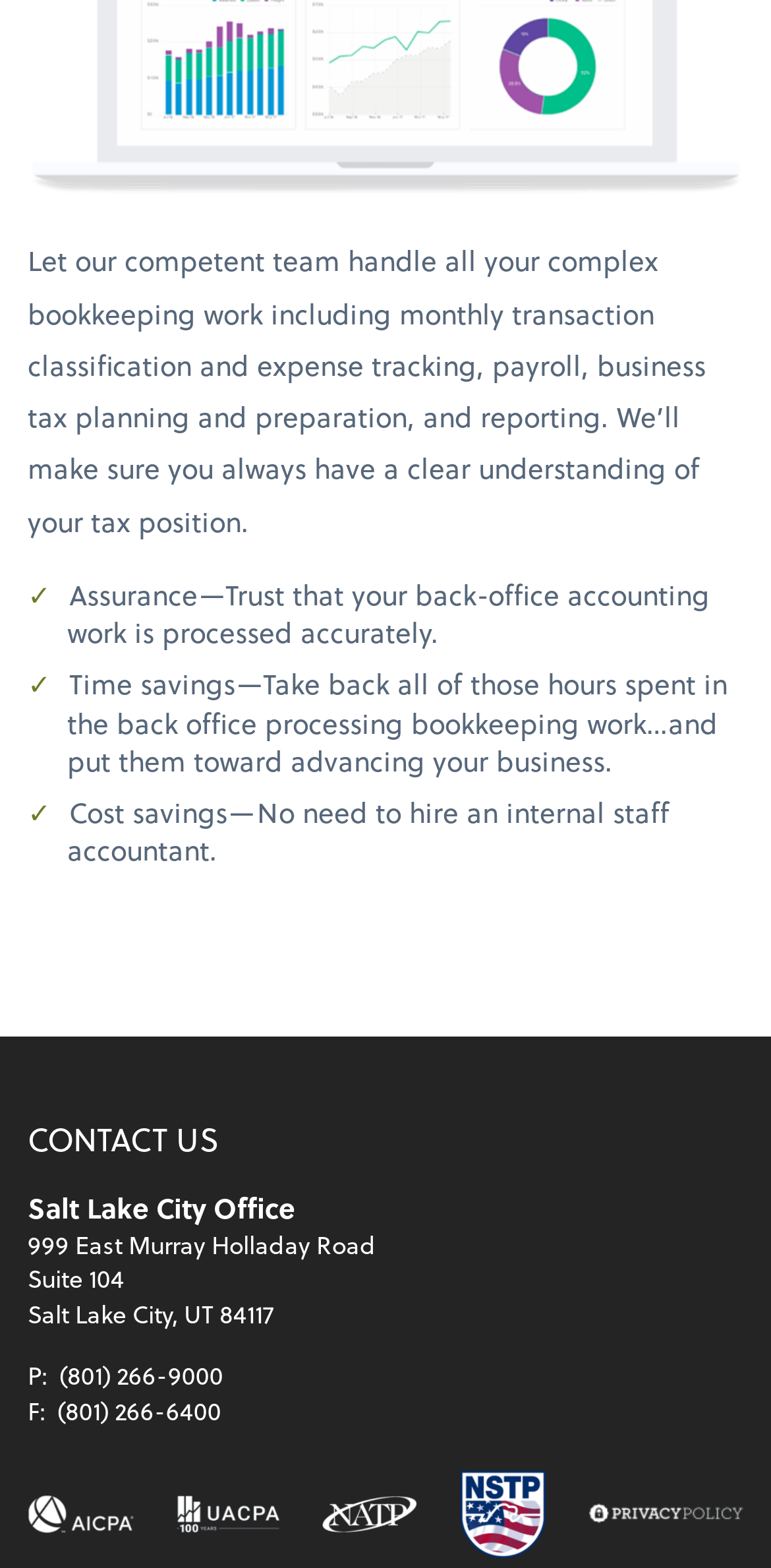Review the image closely and give a comprehensive answer to the question: What services are offered by the company?

The company offers various services including monthly transaction classification and expense tracking, payroll, business tax planning and preparation, and reporting, as mentioned in the first paragraph of the webpage.